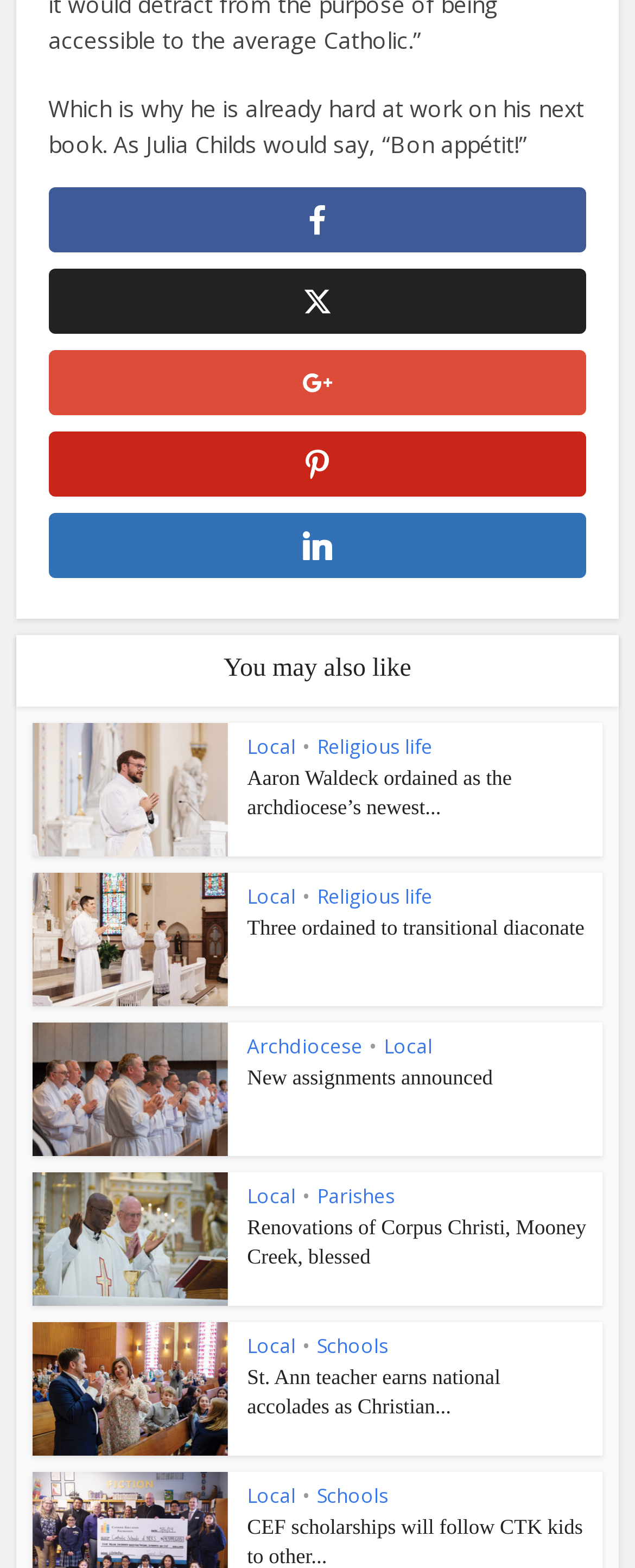What is the category of the article?
Offer a detailed and full explanation in response to the question.

The links under each article header have categories like 'Local', 'Religious life', 'Archdiocese', etc. which suggests that the articles are categorized based on their topics or regions.